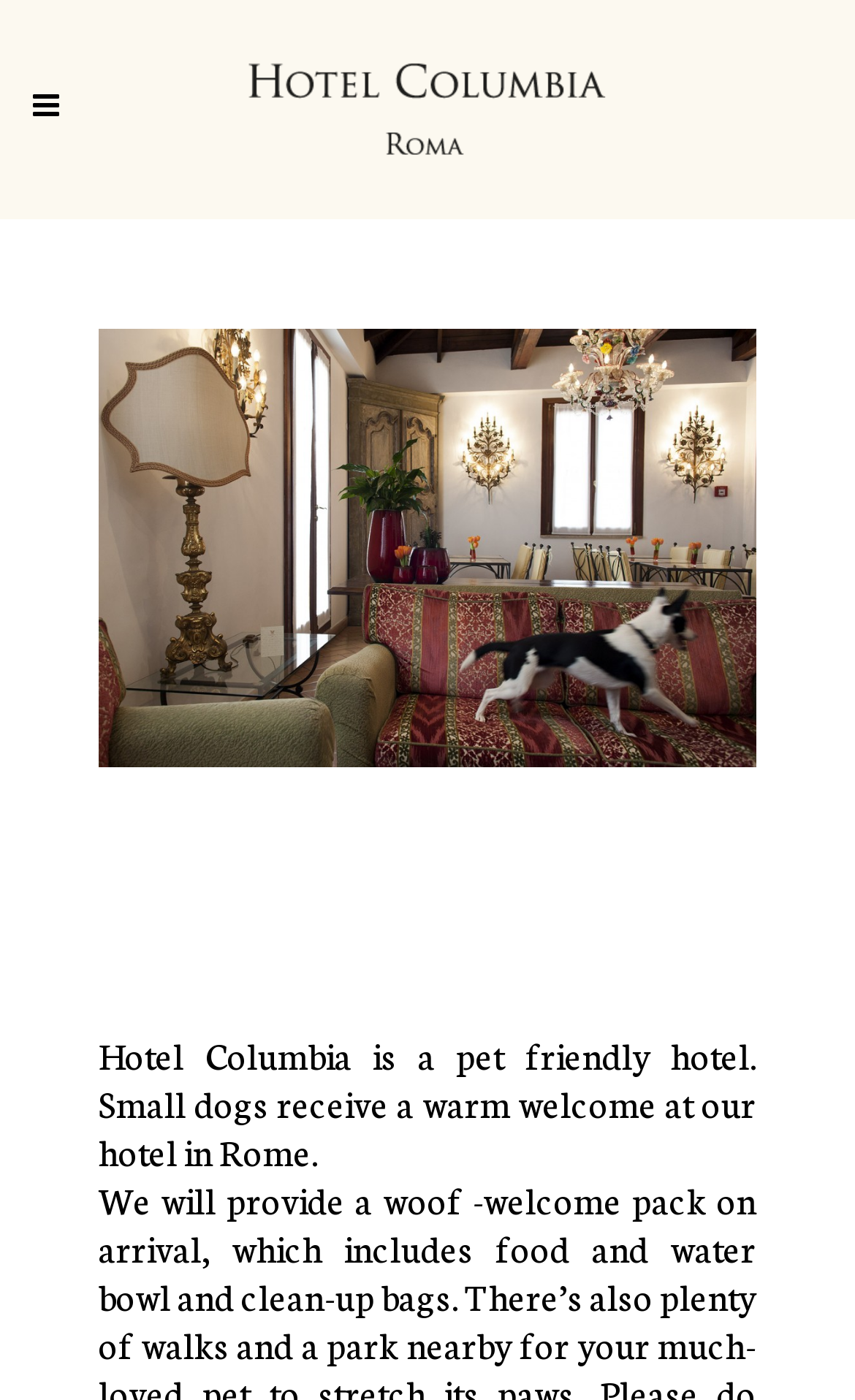Generate a comprehensive caption for the webpage you are viewing.

The webpage is about Hotel Columbia, a pet-friendly hotel in Rome. At the top, there are two layout tables, one on the left and one on the right, which take up the full width of the page. The left layout table contains no visible elements, while the right one holds the hotel's logo, which is an image with a link. The logo is positioned near the top center of the page.

Below the logo, there is a large image that spans almost the entire width of the page, showcasing the hotel's pet-friendly atmosphere. The image takes up about half of the page's height.

Underneath the image, there is a heading that reads "Pets welcome", which is centered on the page. Below the heading, there is a paragraph of text that provides more information about the hotel's pet-friendly policy, stating that small dogs are welcome and will receive a warm welcome at the hotel. This text is also centered on the page.